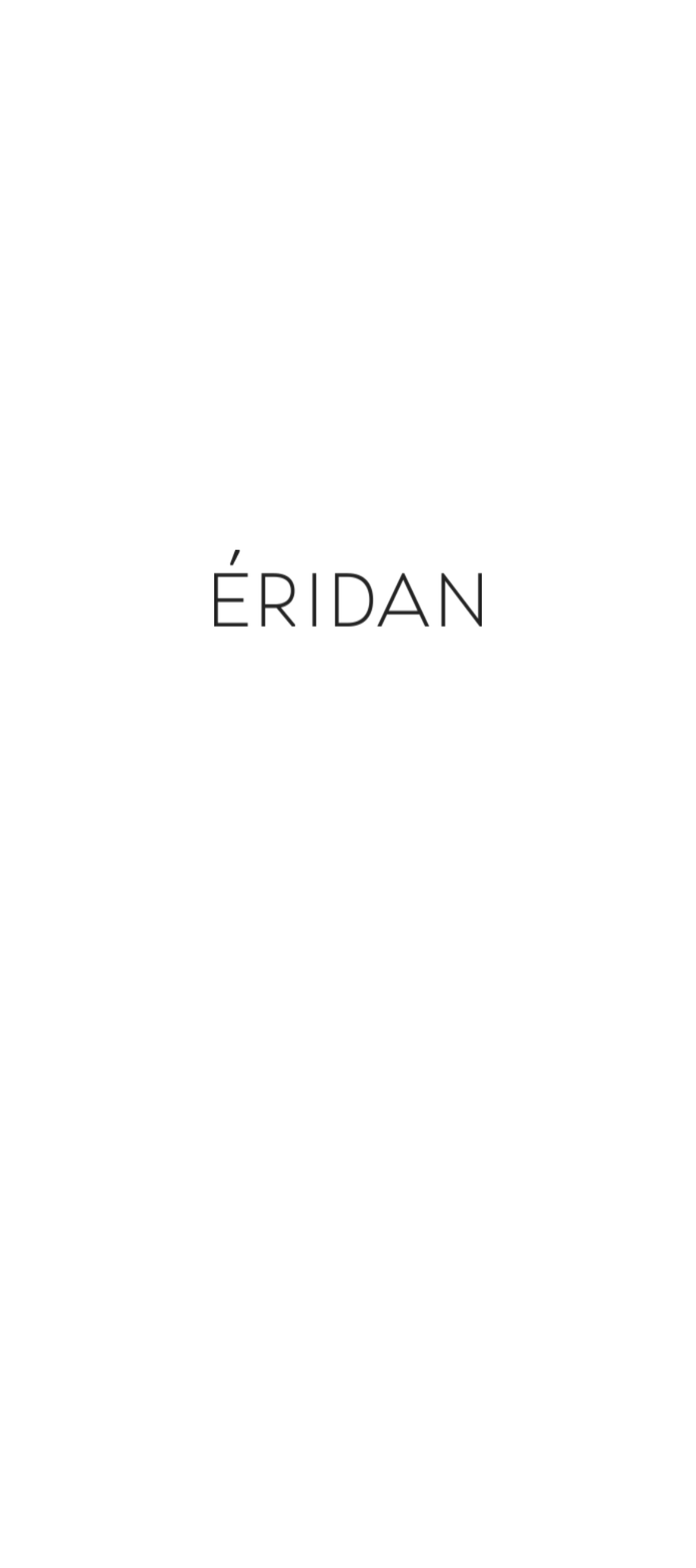Illustrate the webpage's structure and main components comprehensively.

Here is the detailed description of the webpage:

The webpage is about Let It Grow Hair Treatment, specifically the Eridan product. At the top center of the page, there is a loader image. Below the loader image, there is a heading that announces the shipping price and free shipping policy. This heading is a link, and it spans almost the entire width of the page.

On the top right corner, there are two language options, EN and SR, which are links. Below these language options, there is a large banner that takes up most of the page's width. The banner has a link with no text, and it is positioned above a series of links and buttons.

The series of links and buttons starts with a link to an empty basket, followed by a menu toggle button. Below these elements, there is a heading that provides information about ordering for Croatia and EU using a partner link. This heading is also a link.

Further down the page, there are navigation links to the Home page, a Hair page, and a link to the current page, Let It Grow Hair Treatment. These links are separated by forward slashes. At the very bottom of the page, there is a static text that says "Loading...".